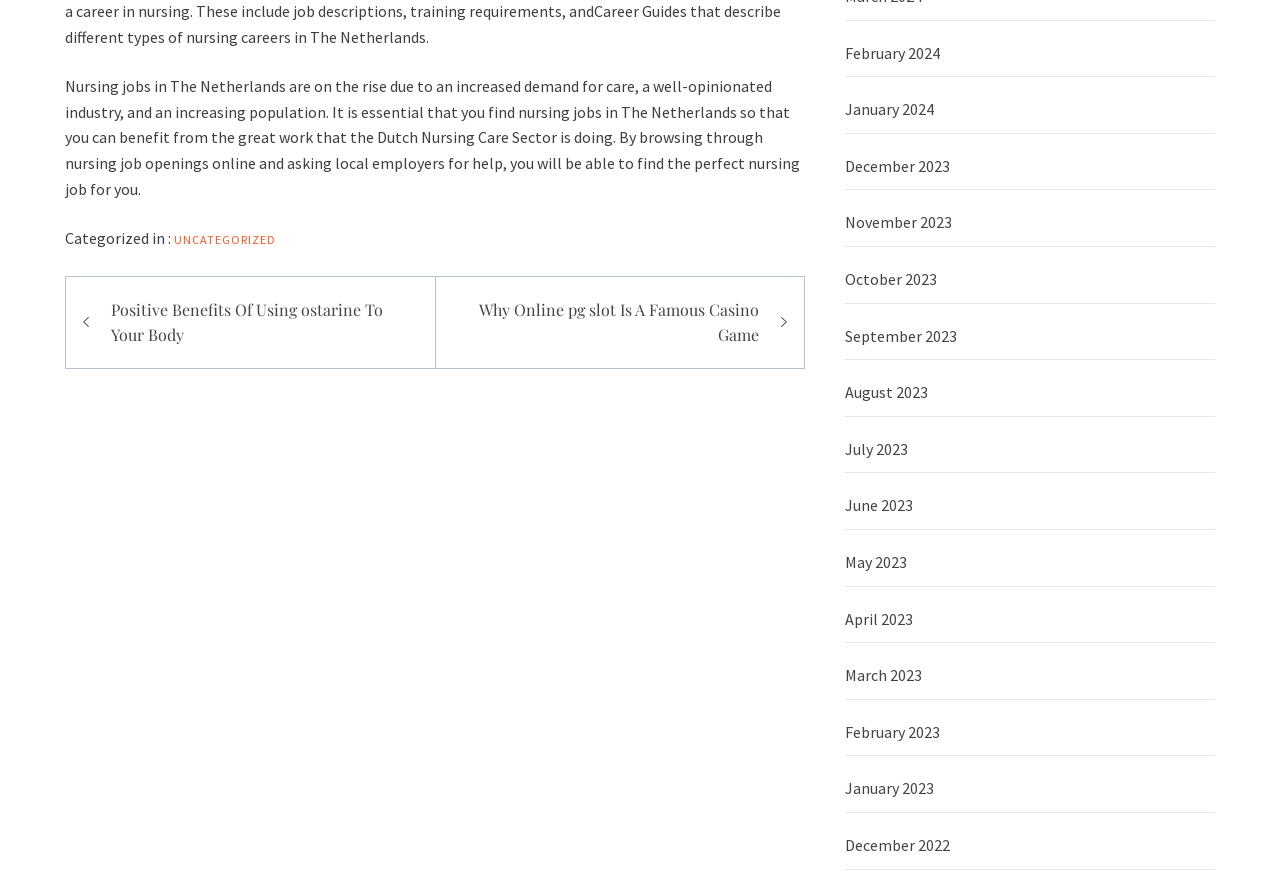Locate the bounding box coordinates of the element you need to click to accomplish the task described by this instruction: "View post about online pg slot".

[0.348, 0.335, 0.605, 0.393]